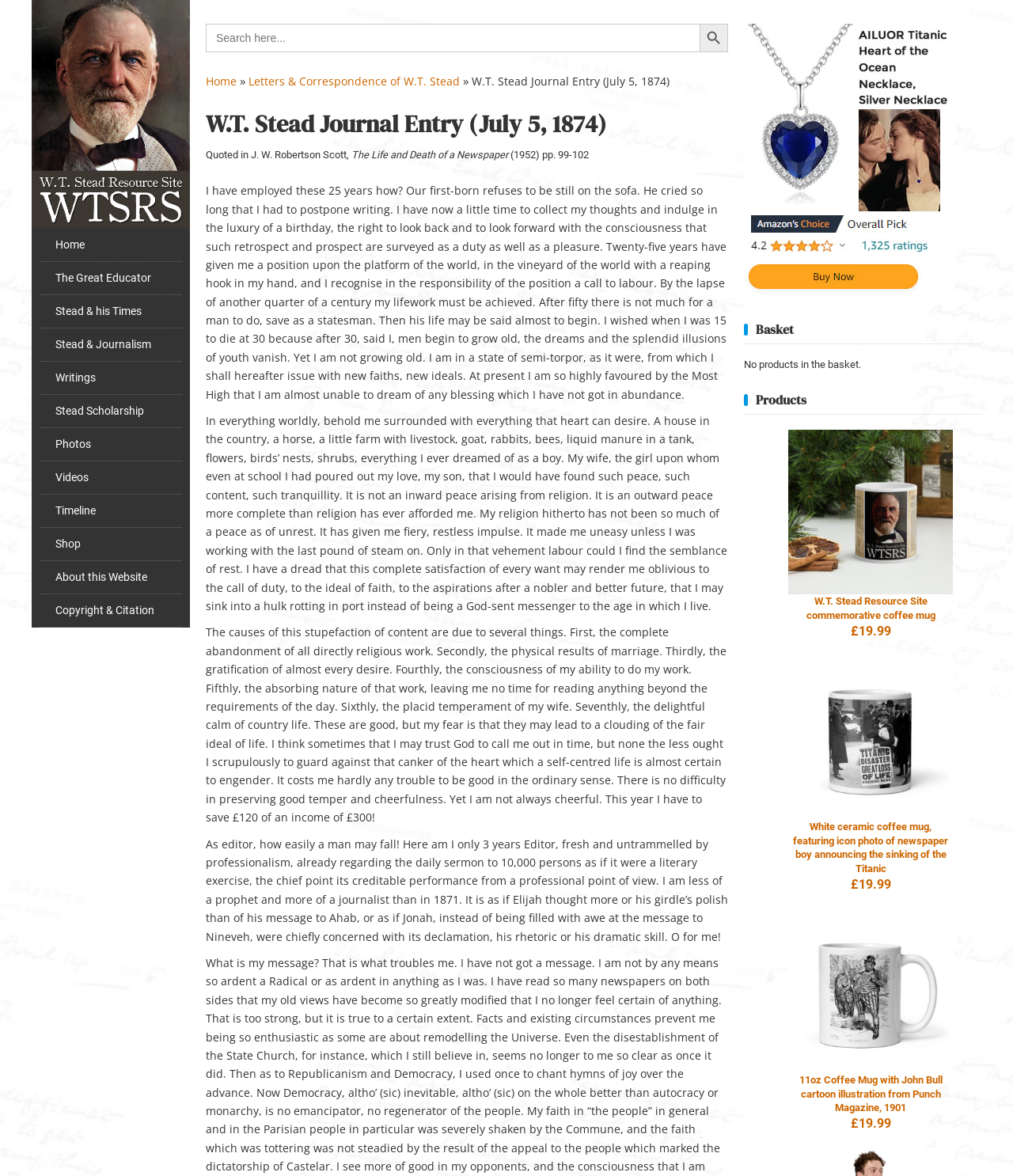Identify the bounding box for the described UI element. Provide the coordinates in (top-left x, top-left y, bottom-right x, bottom-right y) format with values ranging from 0 to 1: Stead & his Times

[0.039, 0.251, 0.18, 0.279]